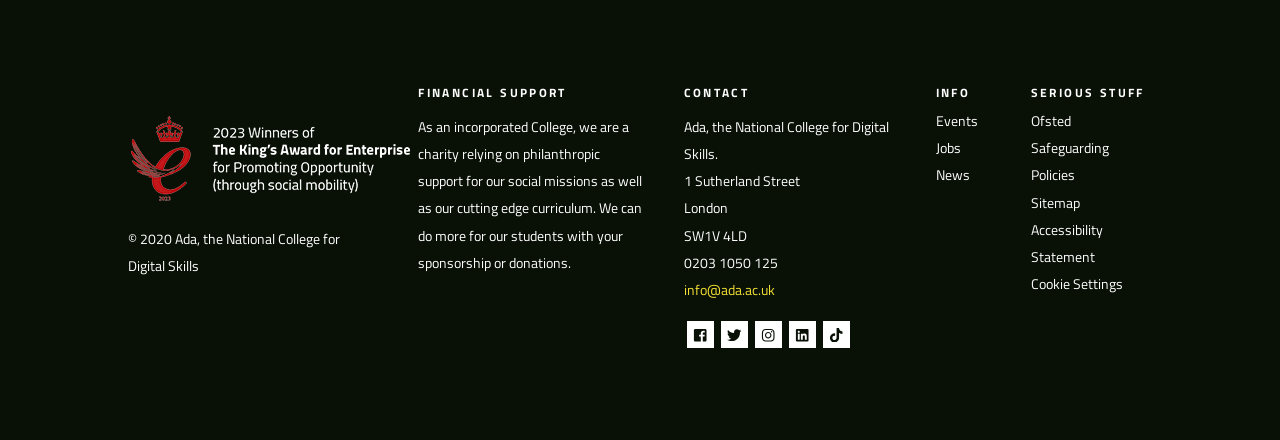Identify the bounding box coordinates of the element that should be clicked to fulfill this task: "Click the 'Cookie Settings' button". The coordinates should be provided as four float numbers between 0 and 1, i.e., [left, top, right, bottom].

[0.805, 0.623, 0.877, 0.668]